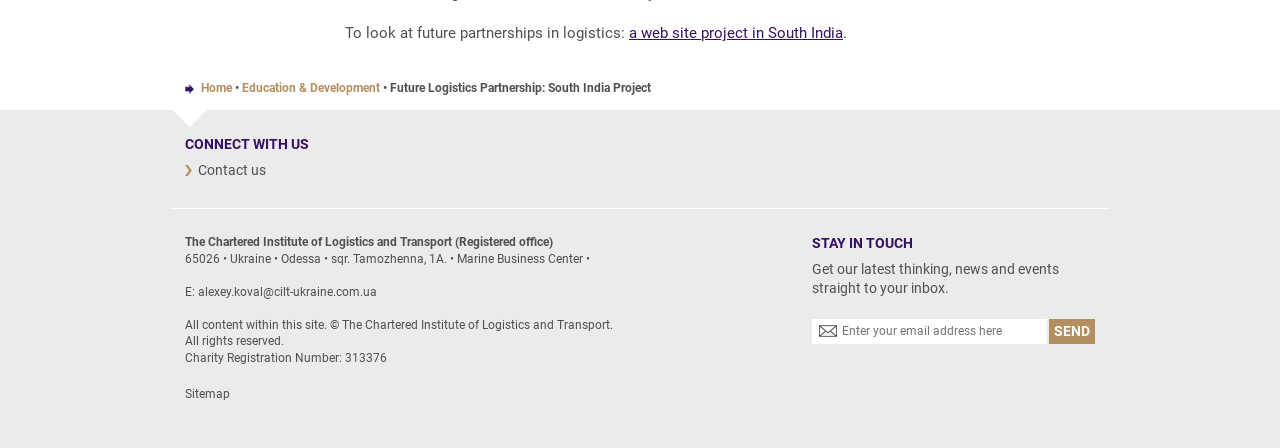Identify the bounding box coordinates of the region I need to click to complete this instruction: "Enter email address".

[0.634, 0.711, 0.818, 0.767]